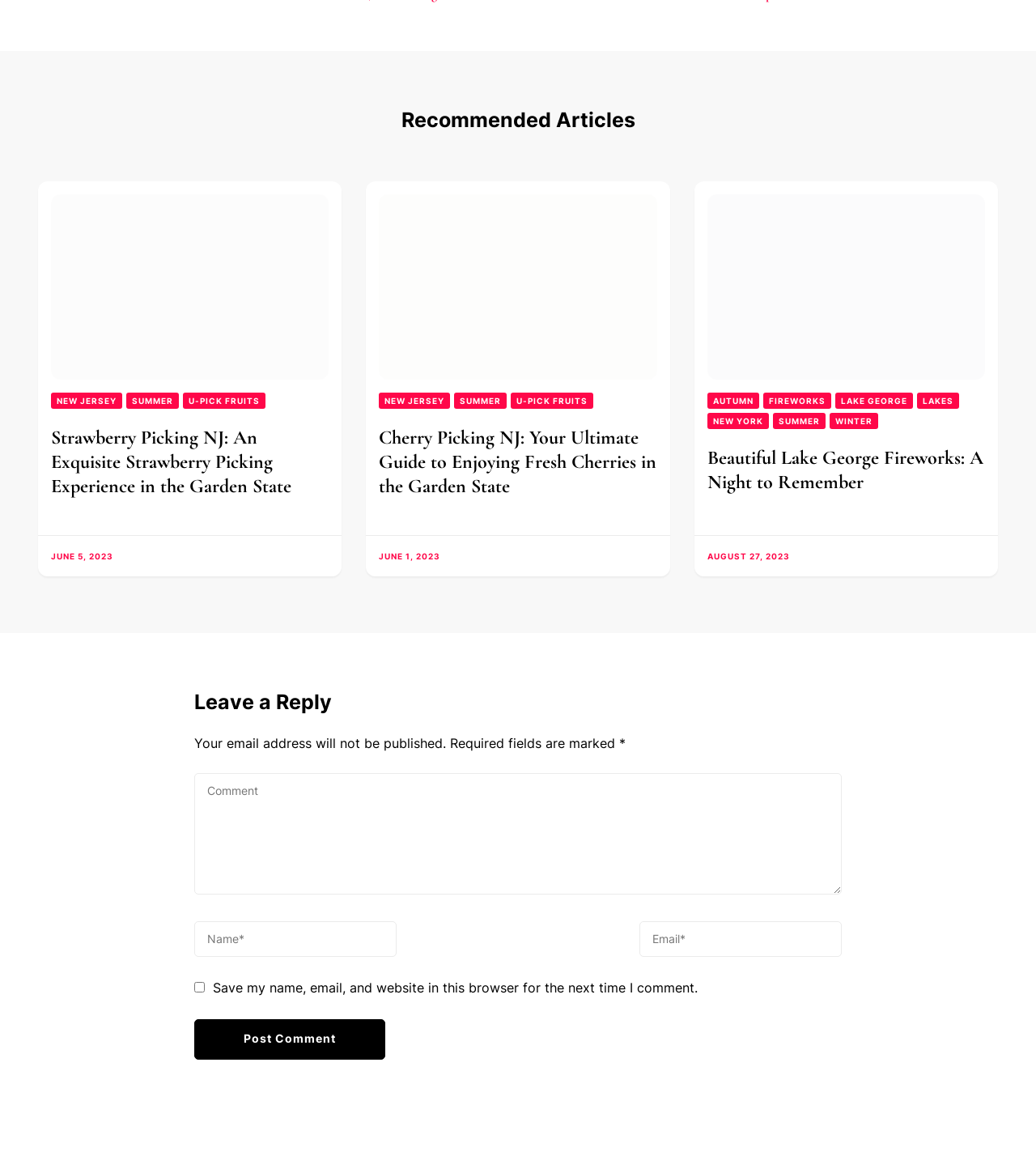Pinpoint the bounding box coordinates of the element that must be clicked to accomplish the following instruction: "Leave a comment". The coordinates should be in the format of four float numbers between 0 and 1, i.e., [left, top, right, bottom].

[0.188, 0.668, 0.812, 0.774]